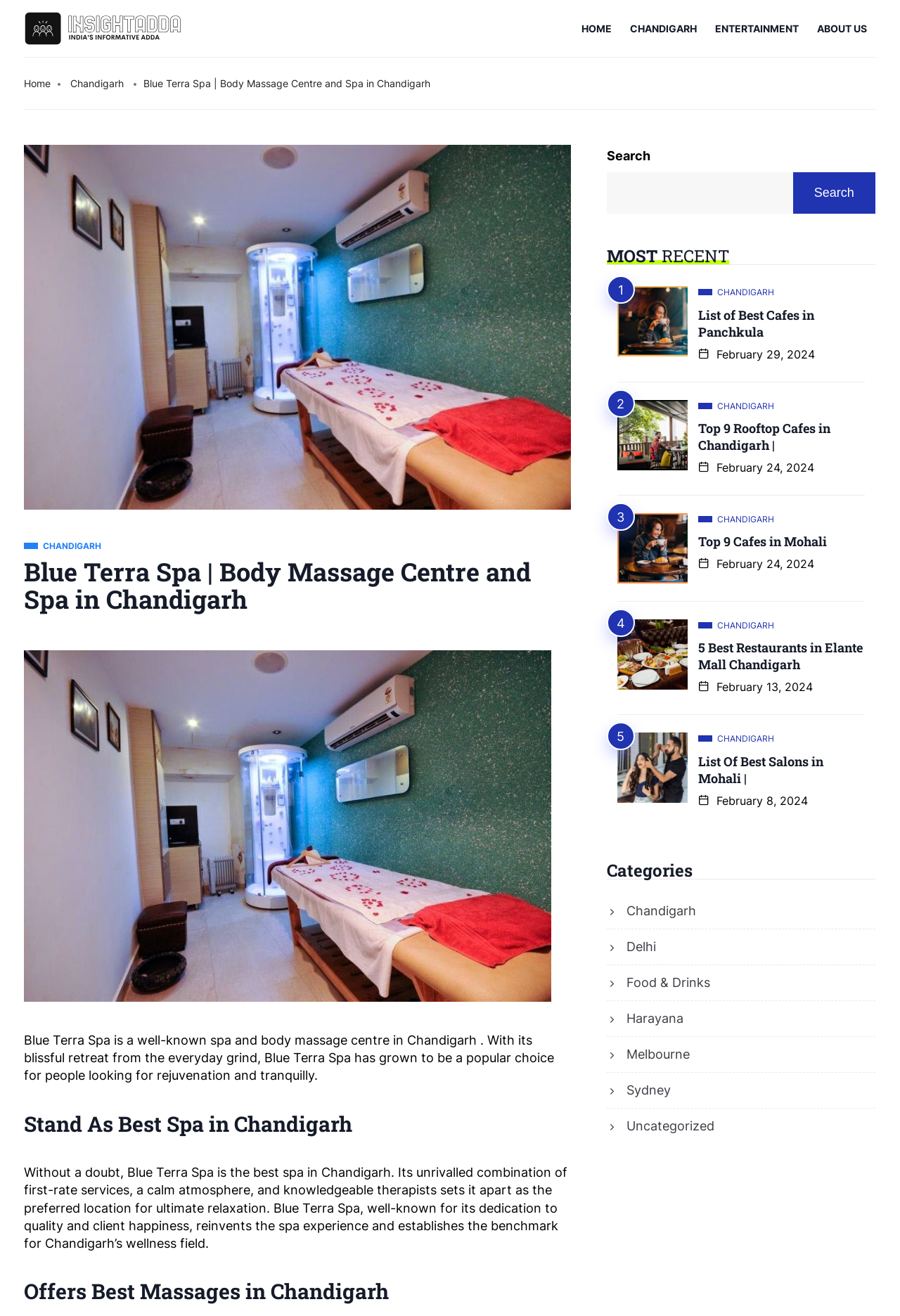Determine the bounding box coordinates of the clickable region to follow the instruction: "Search for something".

[0.674, 0.131, 0.881, 0.163]